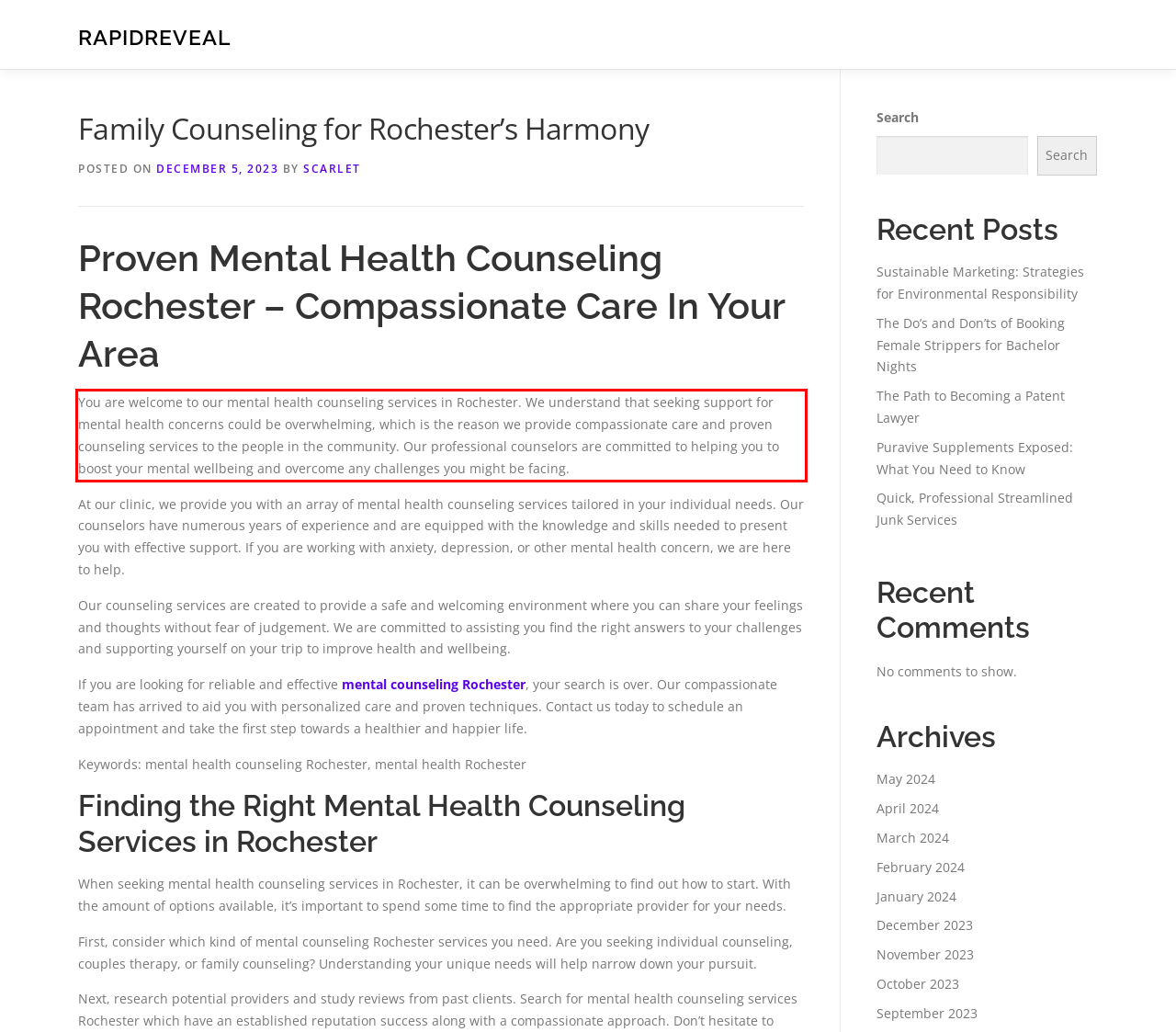Within the provided webpage screenshot, find the red rectangle bounding box and perform OCR to obtain the text content.

You are welcome to our mental health counseling services in Rochester. We understand that seeking support for mental health concerns could be overwhelming, which is the reason we provide compassionate care and proven counseling services to the people in the community. Our professional counselors are committed to helping you to boost your mental wellbeing and overcome any challenges you might be facing.